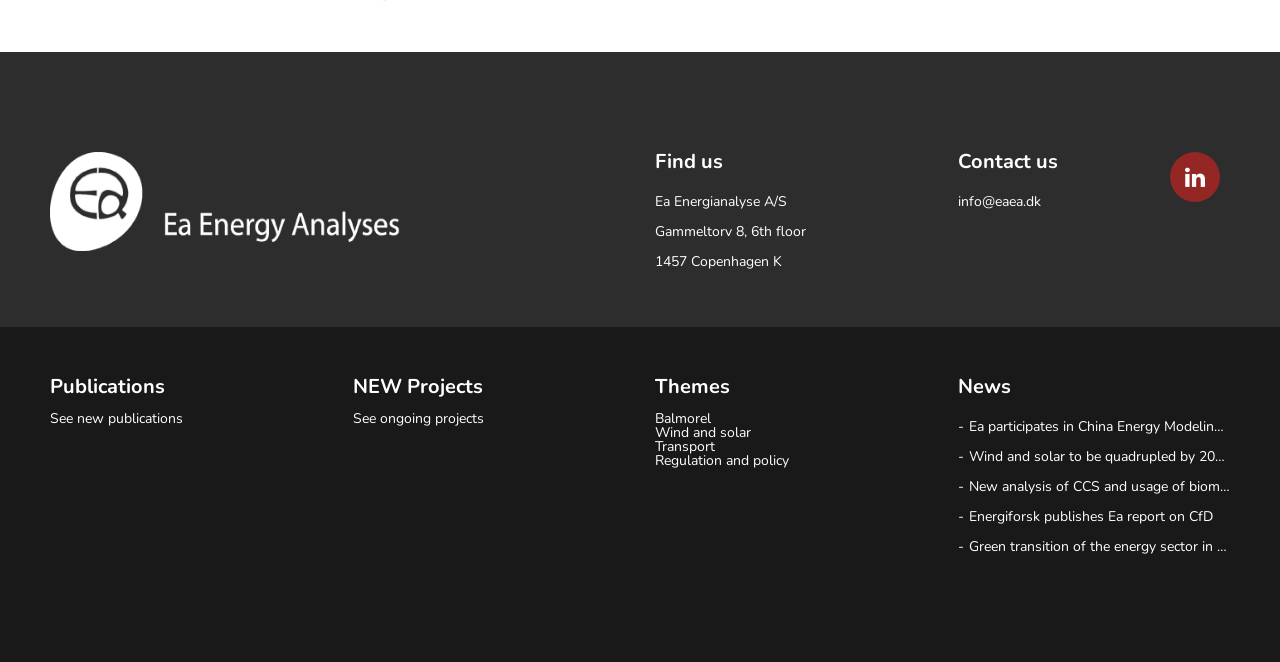What is the address of the company?
Based on the image, give a one-word or short phrase answer.

Gammeltorv 8, 6th floor, 1457 Copenhagen K